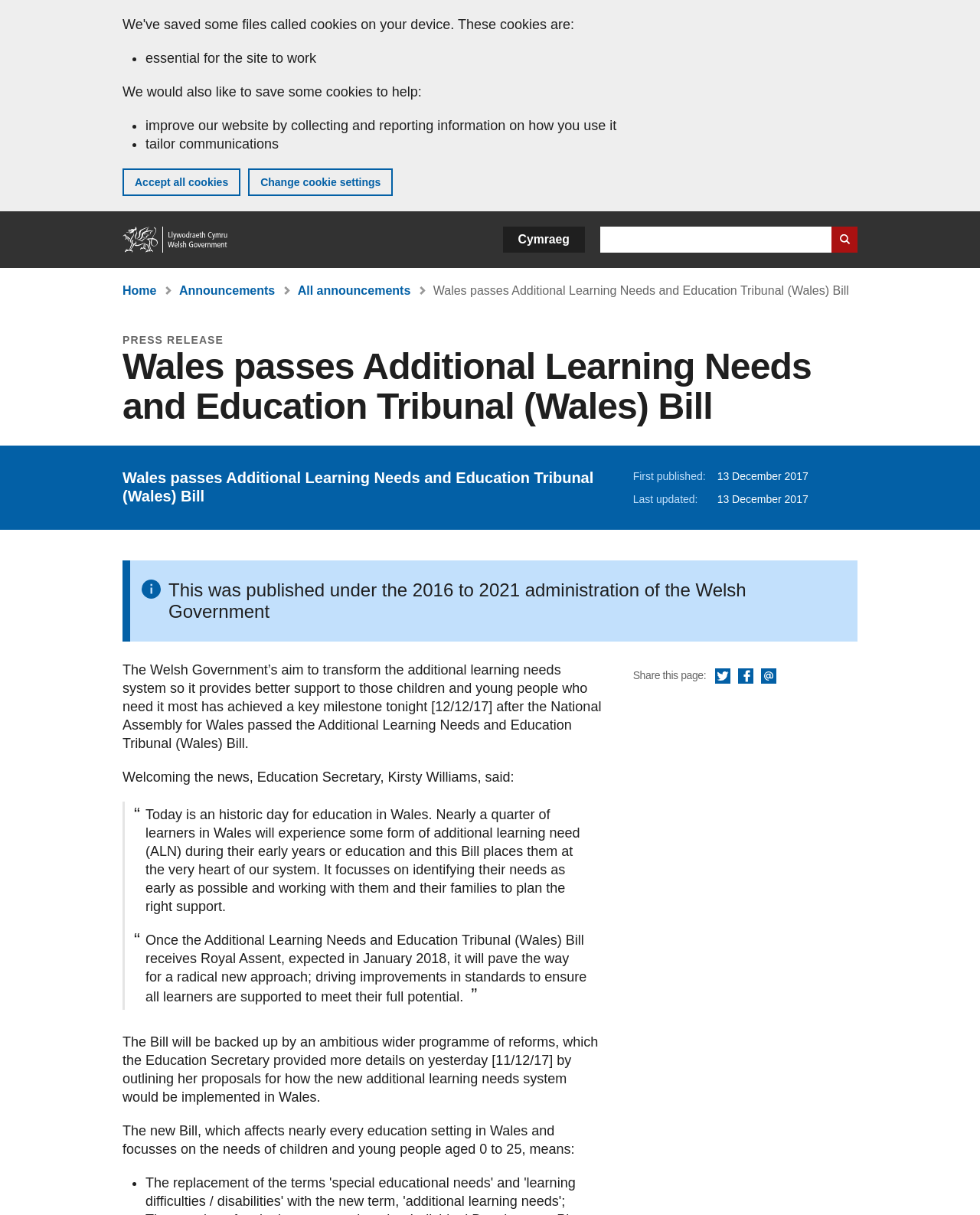Refer to the image and answer the question with as much detail as possible: Who is the Education Secretary mentioned in the article?

The article mentions the Education Secretary, Kirsty Williams, who welcomed the news of the Additional Learning Needs and Education Tribunal (Wales) Bill being passed.